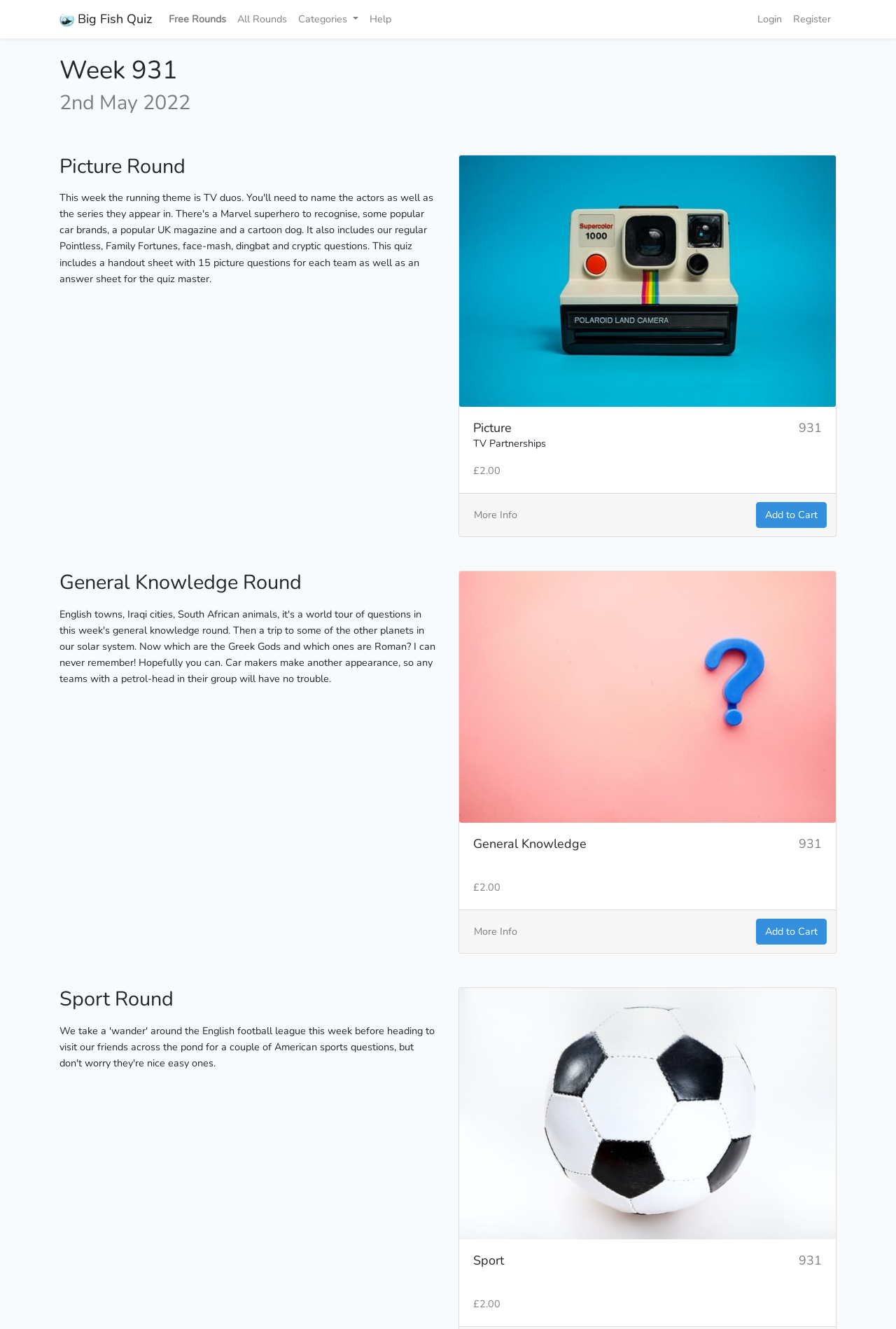Determine the bounding box coordinates for the UI element matching this description: "All Rounds".

[0.259, 0.004, 0.327, 0.025]